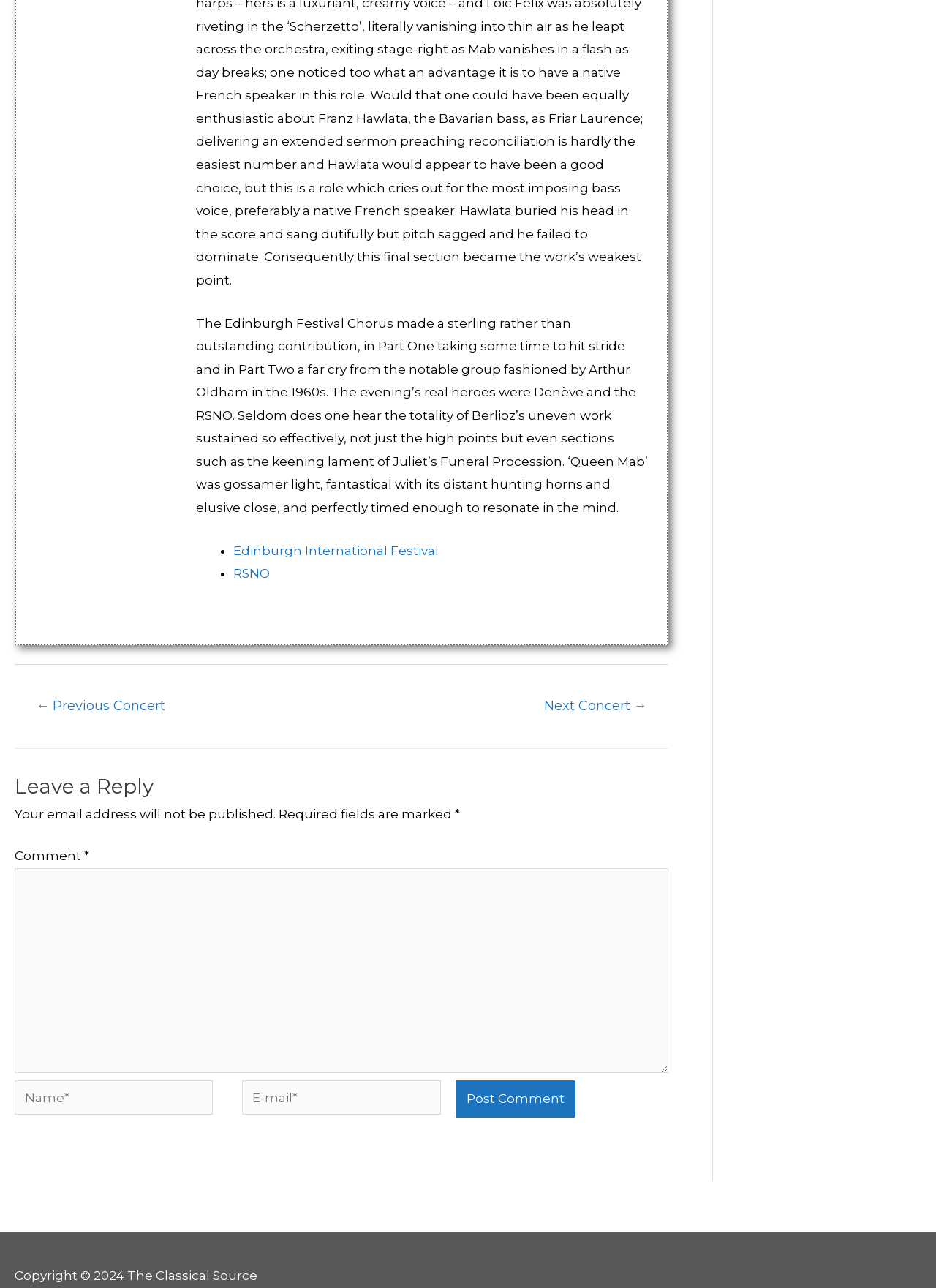What is the function of the 'Post Comment' button?
Using the information from the image, answer the question thoroughly.

The 'Post Comment' button is located below the text boxes for leaving a comment, and is likely used to submit the comment to the website. This is a common functionality for comment submission forms on websites.